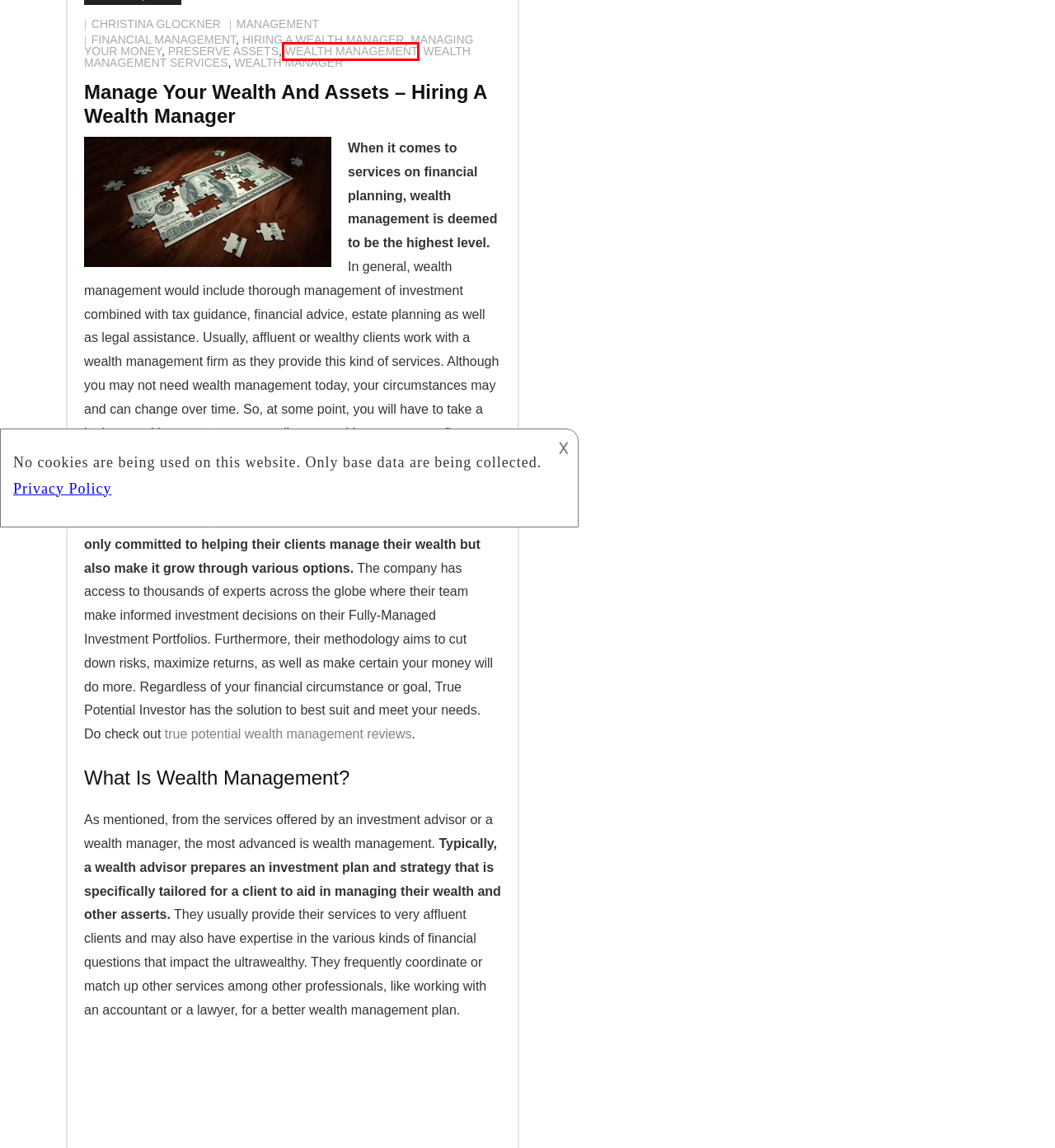Observe the screenshot of a webpage with a red bounding box around an element. Identify the webpage description that best fits the new page after the element inside the bounding box is clicked. The candidates are:
A. wealth management – Market Share Partners
B. preserve assets – Market Share Partners
C. wealth management services – Market Share Partners
D. Christina Glockner – Market Share Partners
E. hiring a wealth manager – Market Share Partners
F. Management – Market Share Partners
G. wealth manager – Market Share Partners
H. financial management – Market Share Partners

A